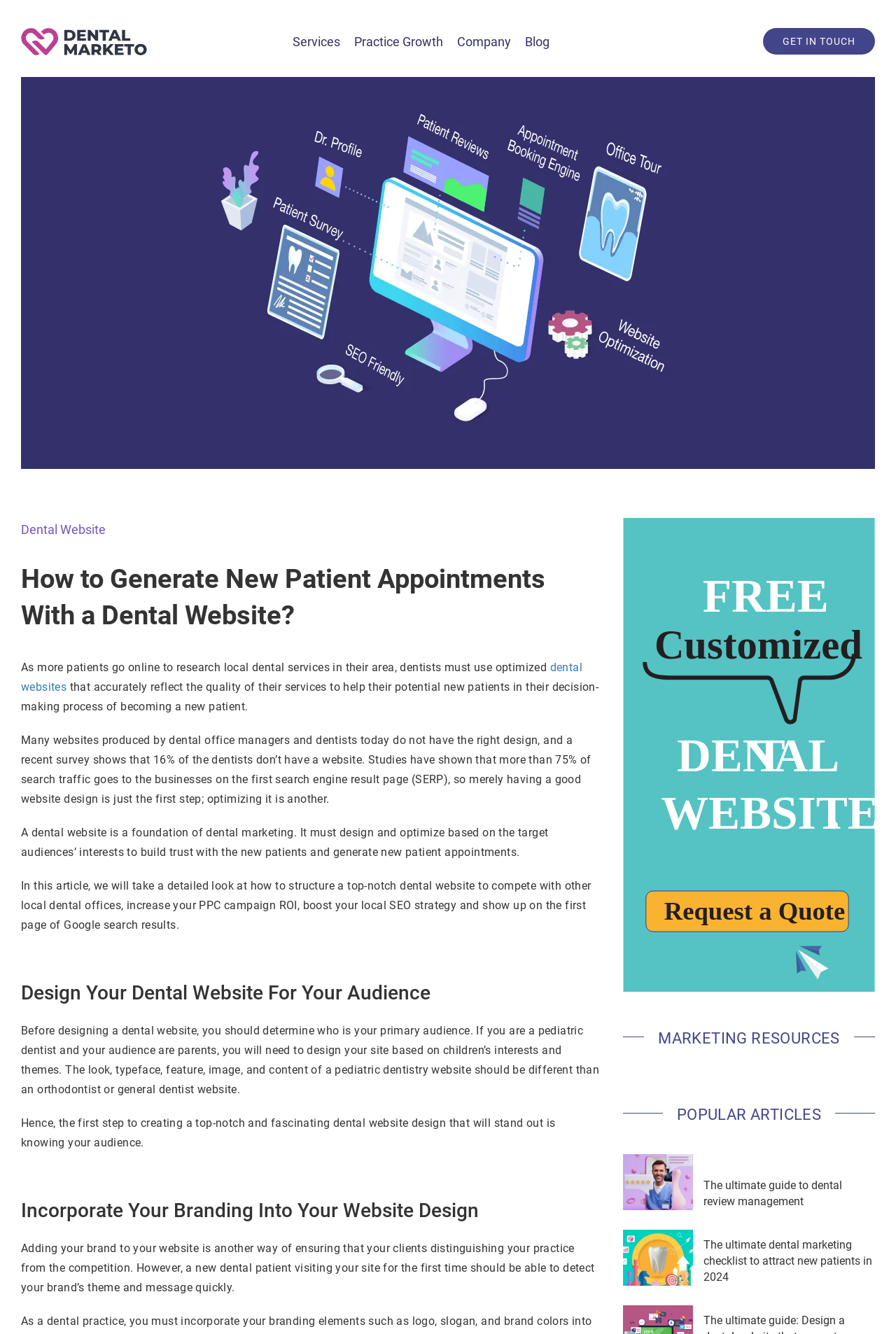Analyze the image and give a detailed response to the question:
What percentage of dentists do not have a website?

According to the text on the webpage, a recent survey shows that 16% of dentists do not have a website, highlighting the importance of having an online presence for dental practices.